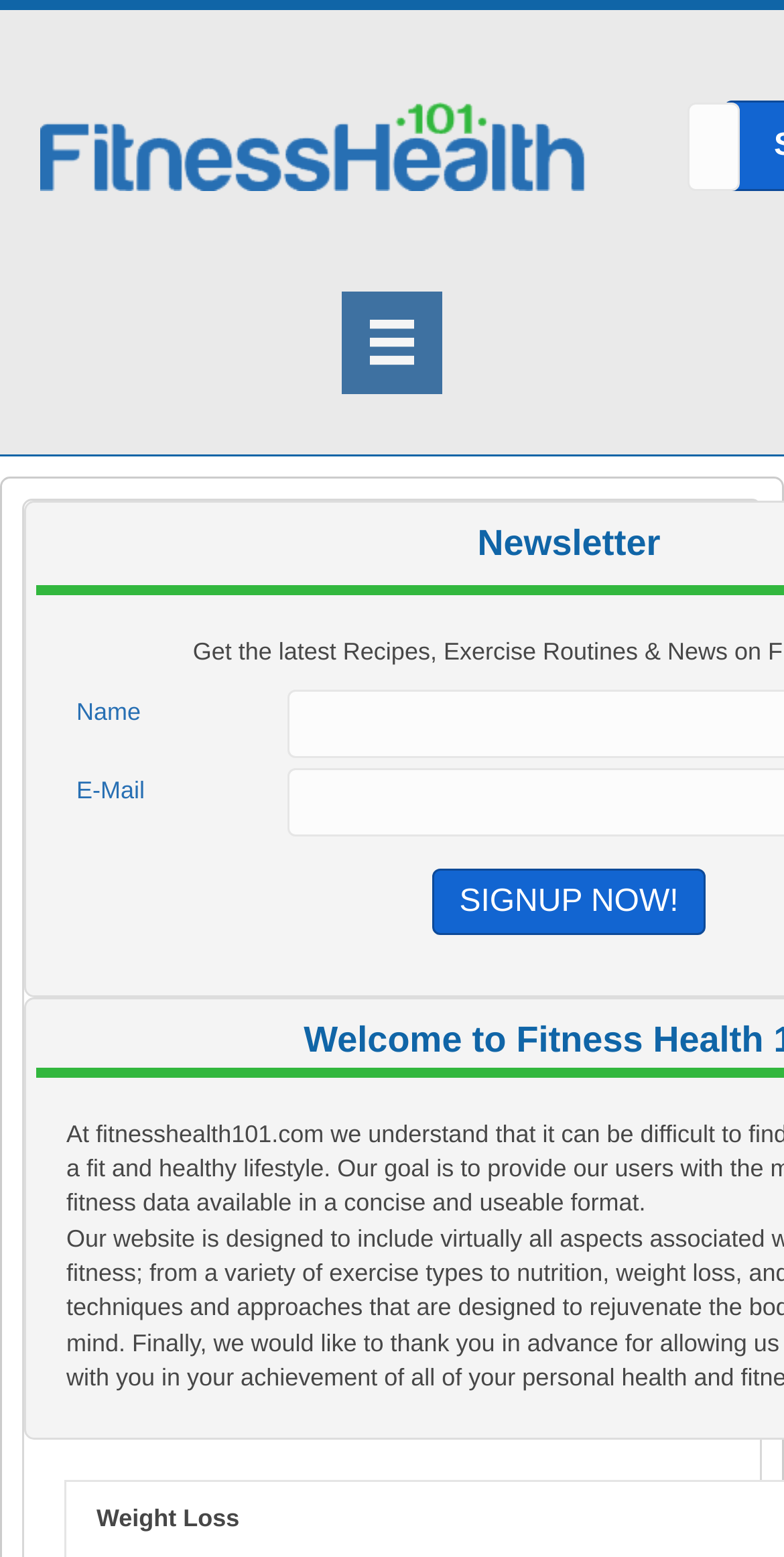What is the logo of the website?
Look at the image and provide a short answer using one word or a phrase.

An image